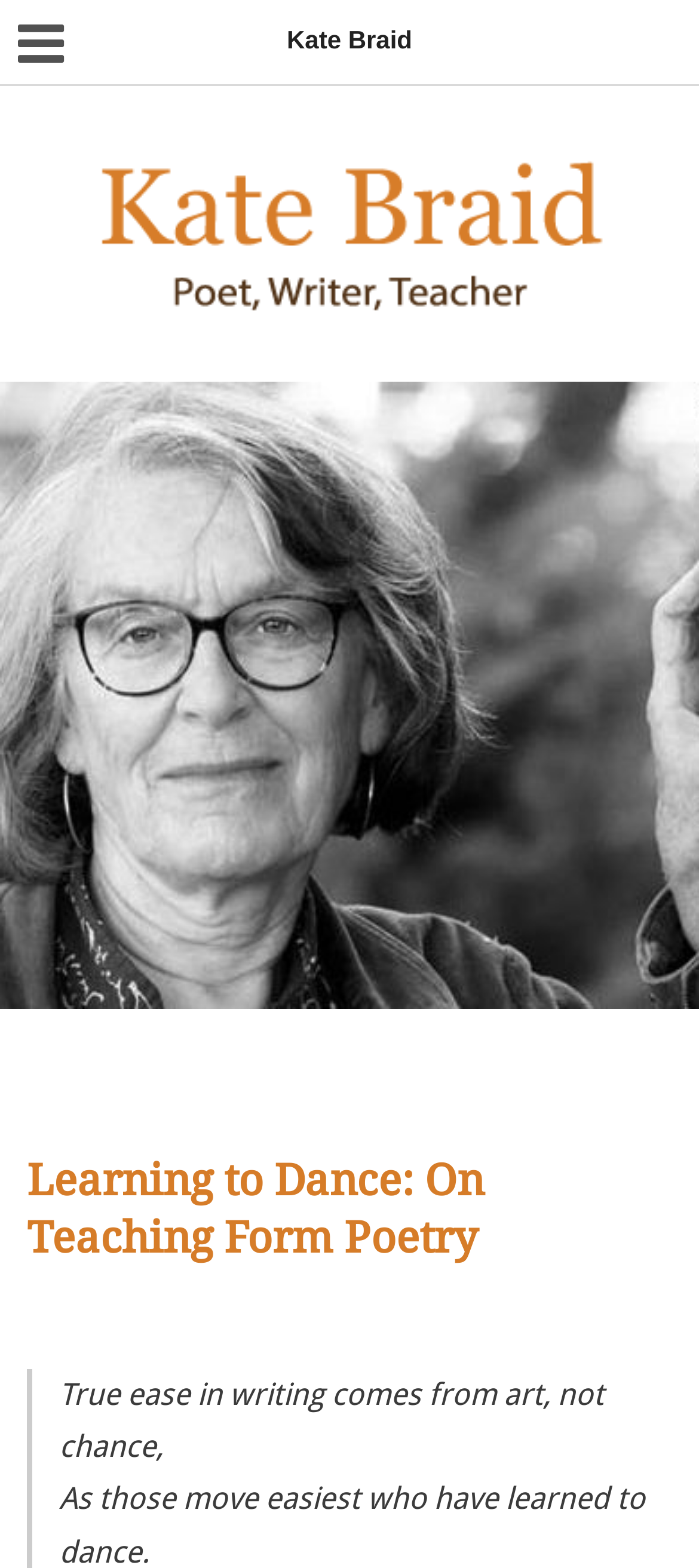How many articles are displayed on this page?
Please use the image to provide a one-word or short phrase answer.

1